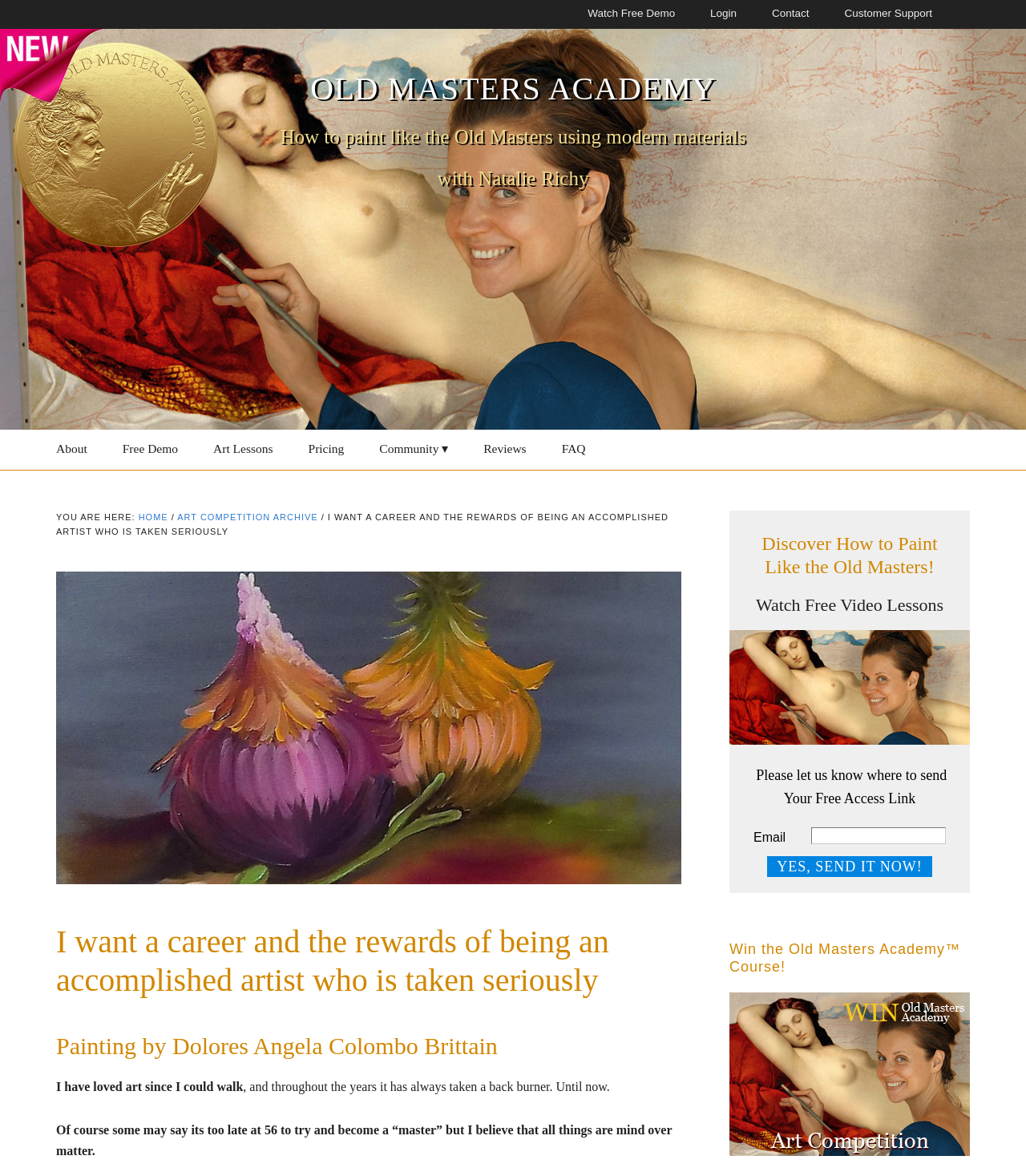What is the main topic of this webpage?
Look at the image and respond with a one-word or short-phrase answer.

Art